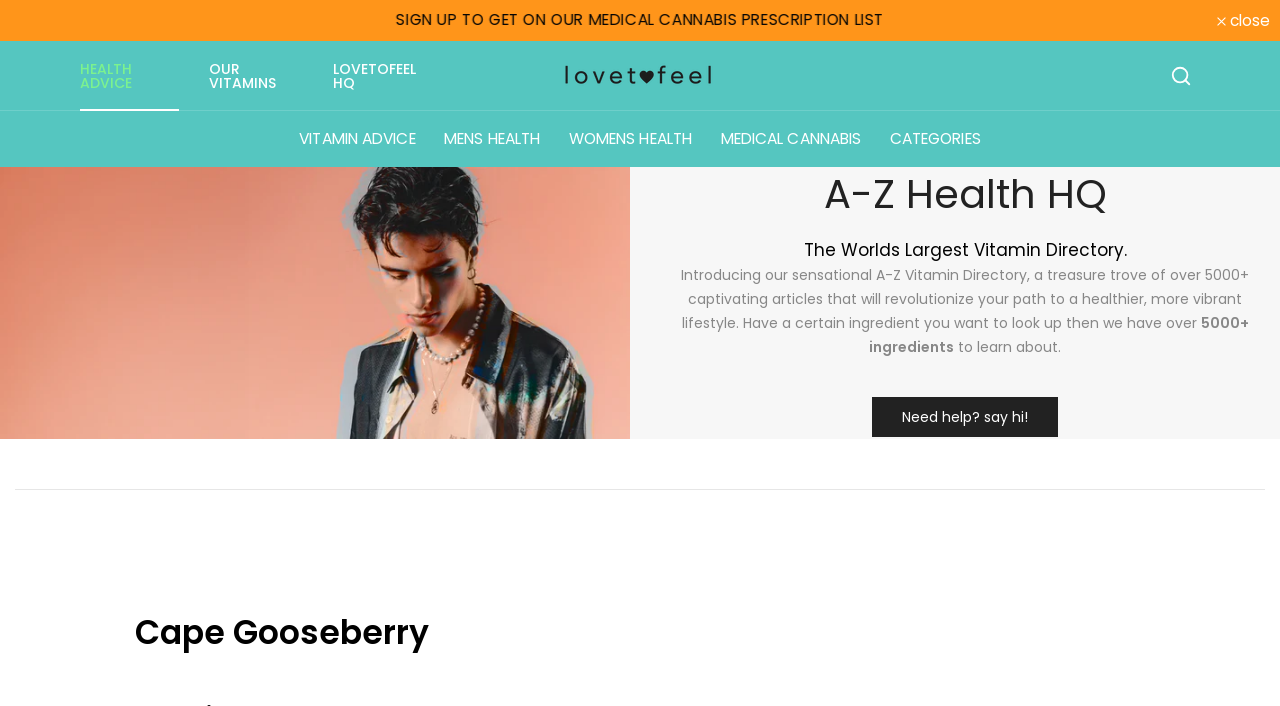How many links are there in the top navigation menu?
Look at the screenshot and give a one-word or phrase answer.

6